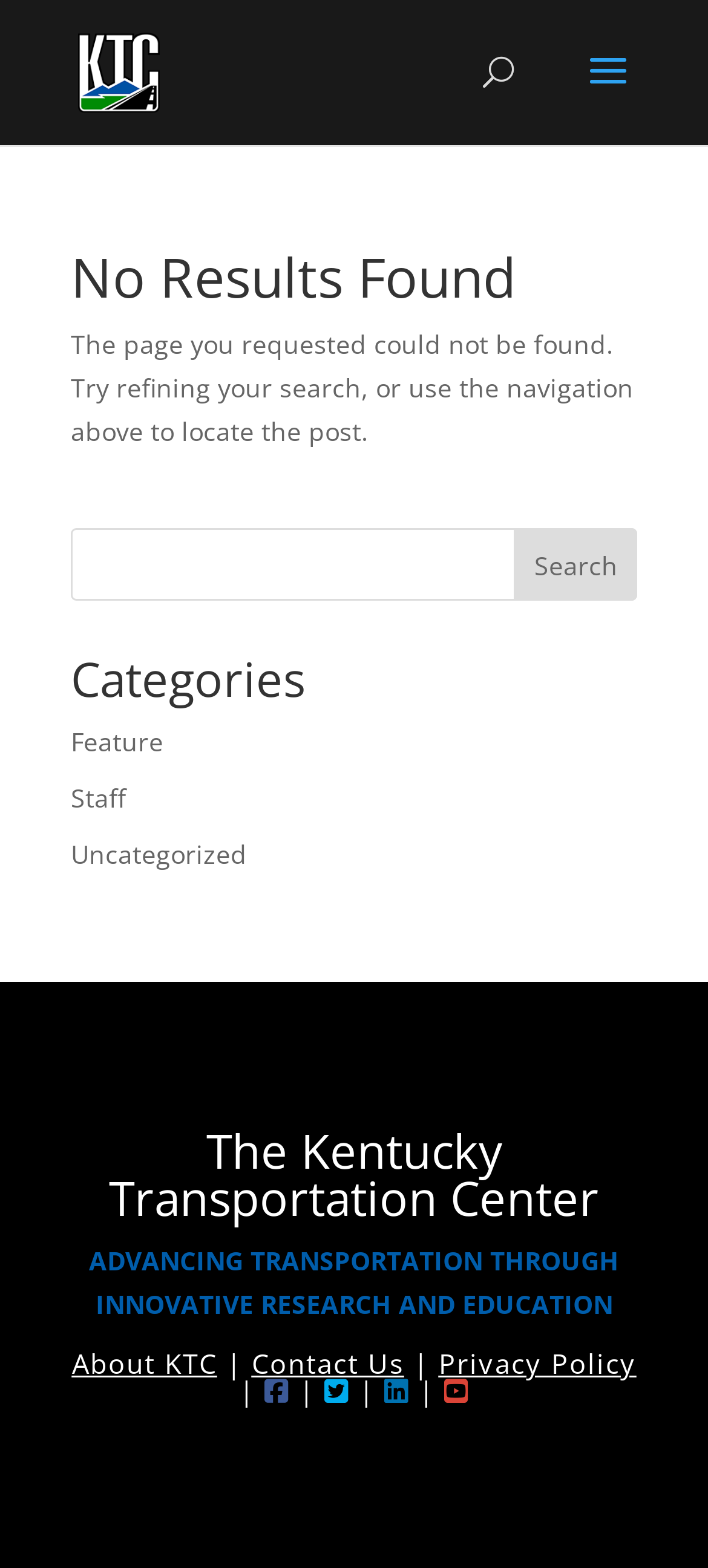Identify the bounding box coordinates for the element you need to click to achieve the following task: "refine search". The coordinates must be four float values ranging from 0 to 1, formatted as [left, top, right, bottom].

[0.1, 0.337, 0.9, 0.384]